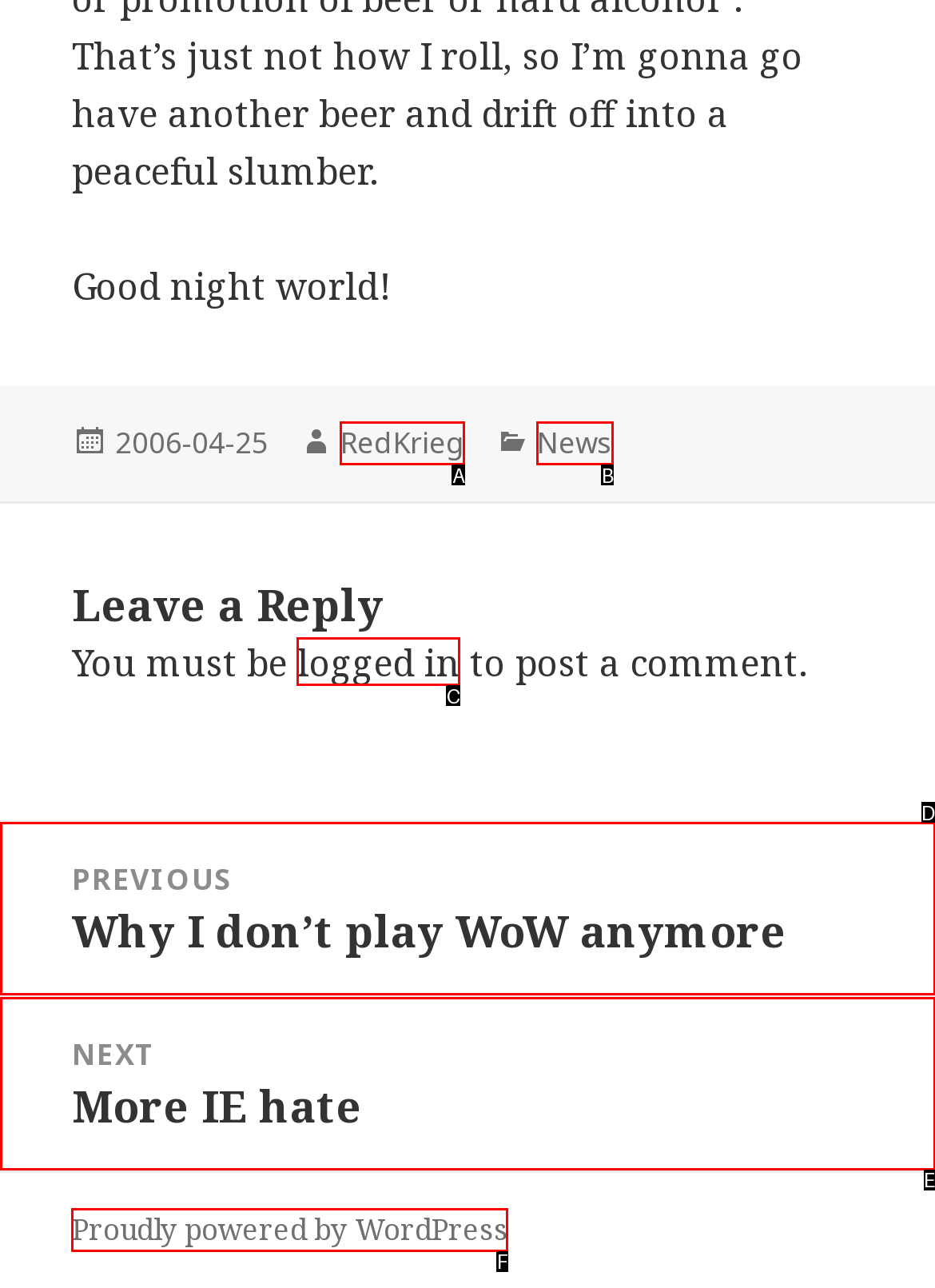Which HTML element matches the description: logged in the best? Answer directly with the letter of the chosen option.

C